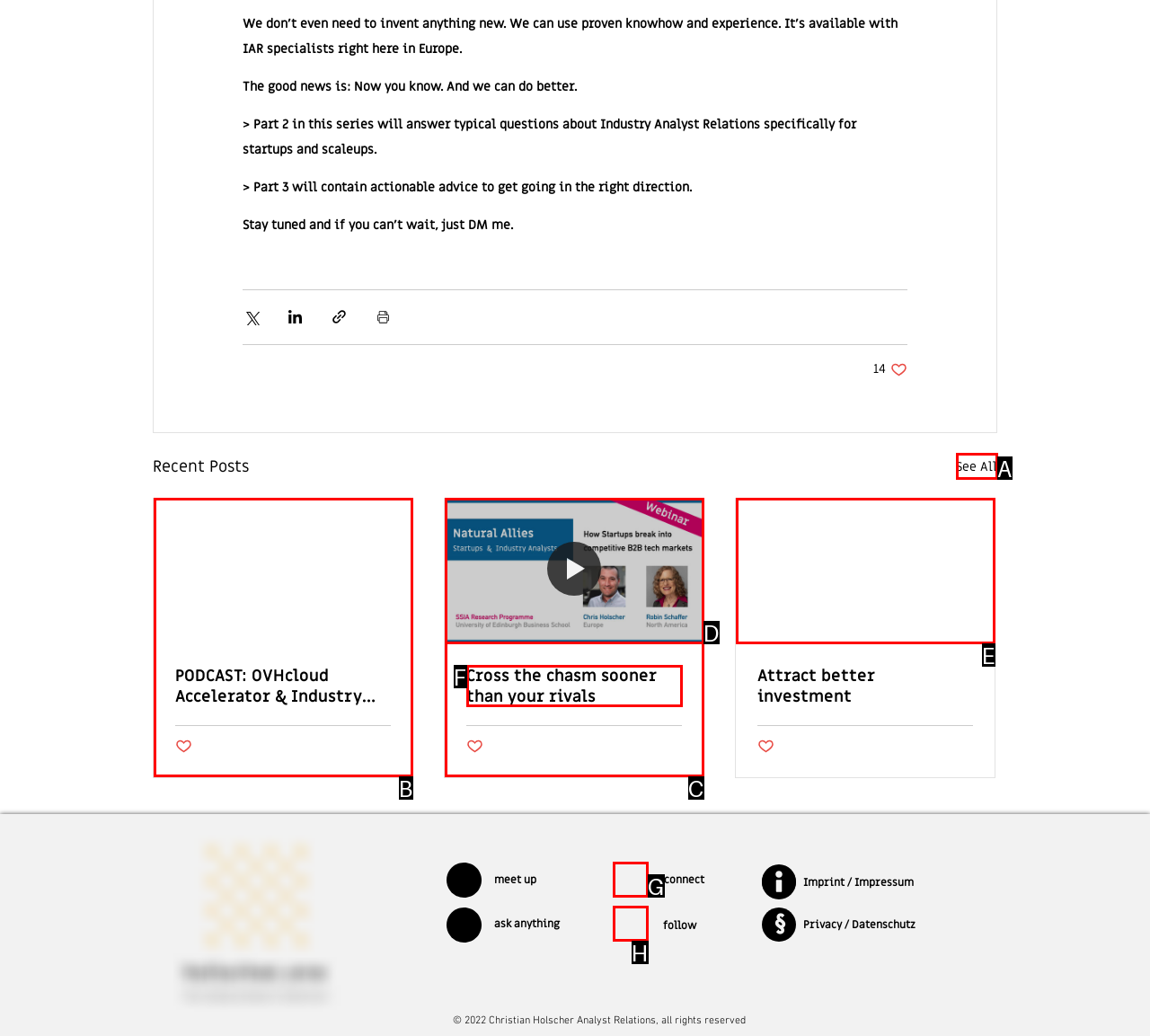Find the option that aligns with: aria-label="Twitter"
Provide the letter of the corresponding option.

H